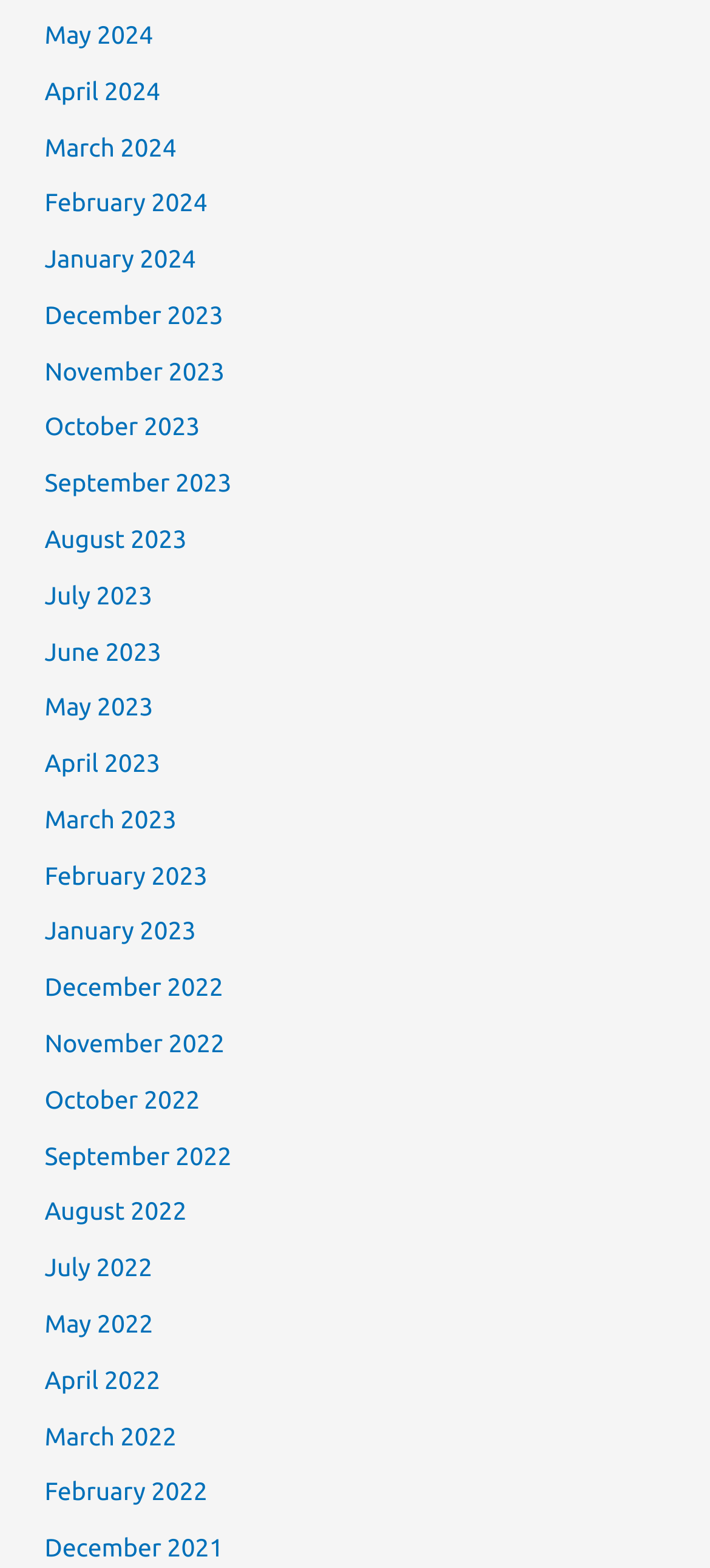How many links are there in the first row?
Based on the screenshot, provide a one-word or short-phrase response.

4